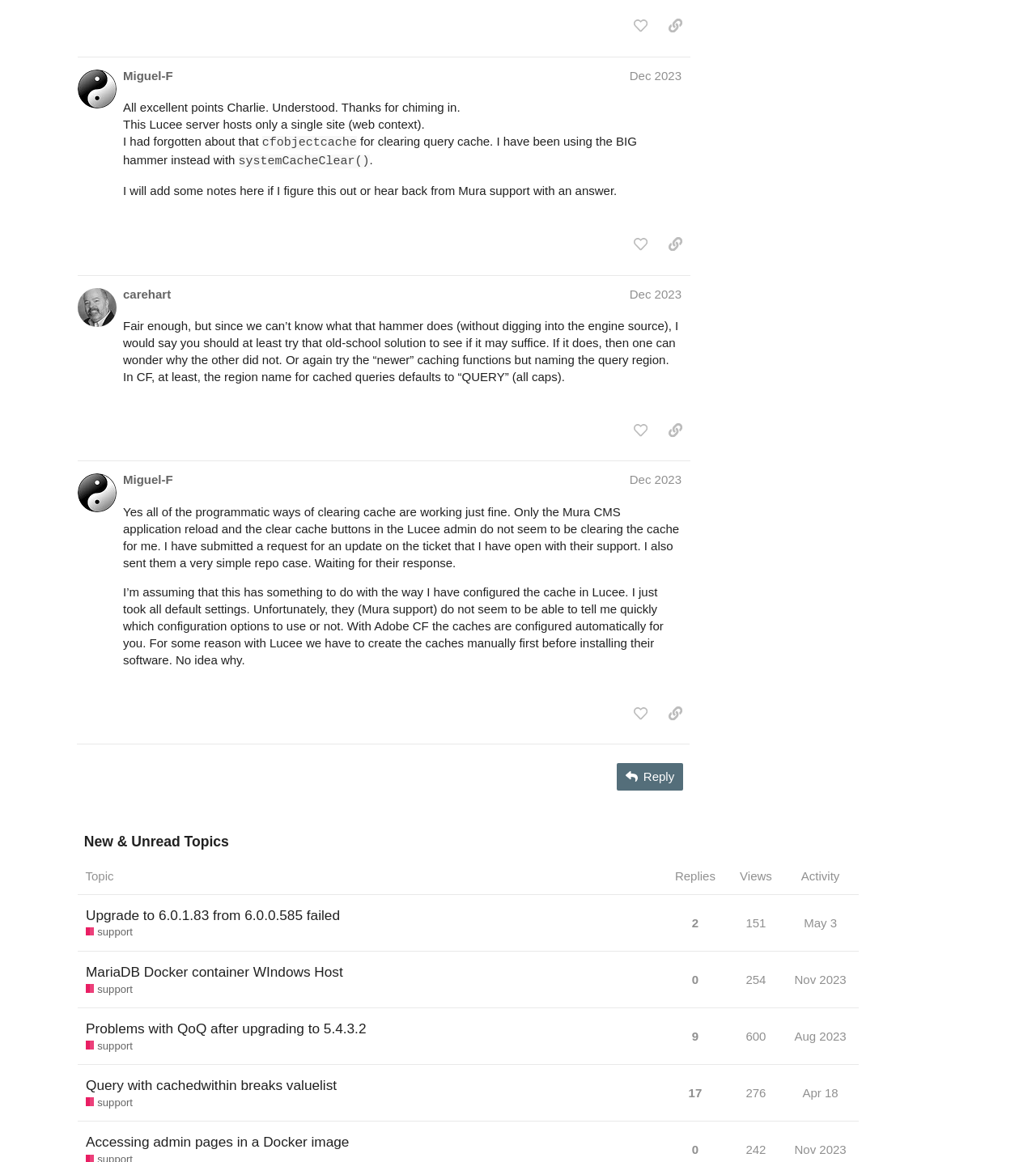What is the topic of the first post?
Utilize the information in the image to give a detailed answer to the question.

The first post is about an issue with upgrading to 6.0.1.83 from 6.0.0.585, and the user is seeking support for troubleshooting, configuring, hosting, installing, and upgrading Lucee.